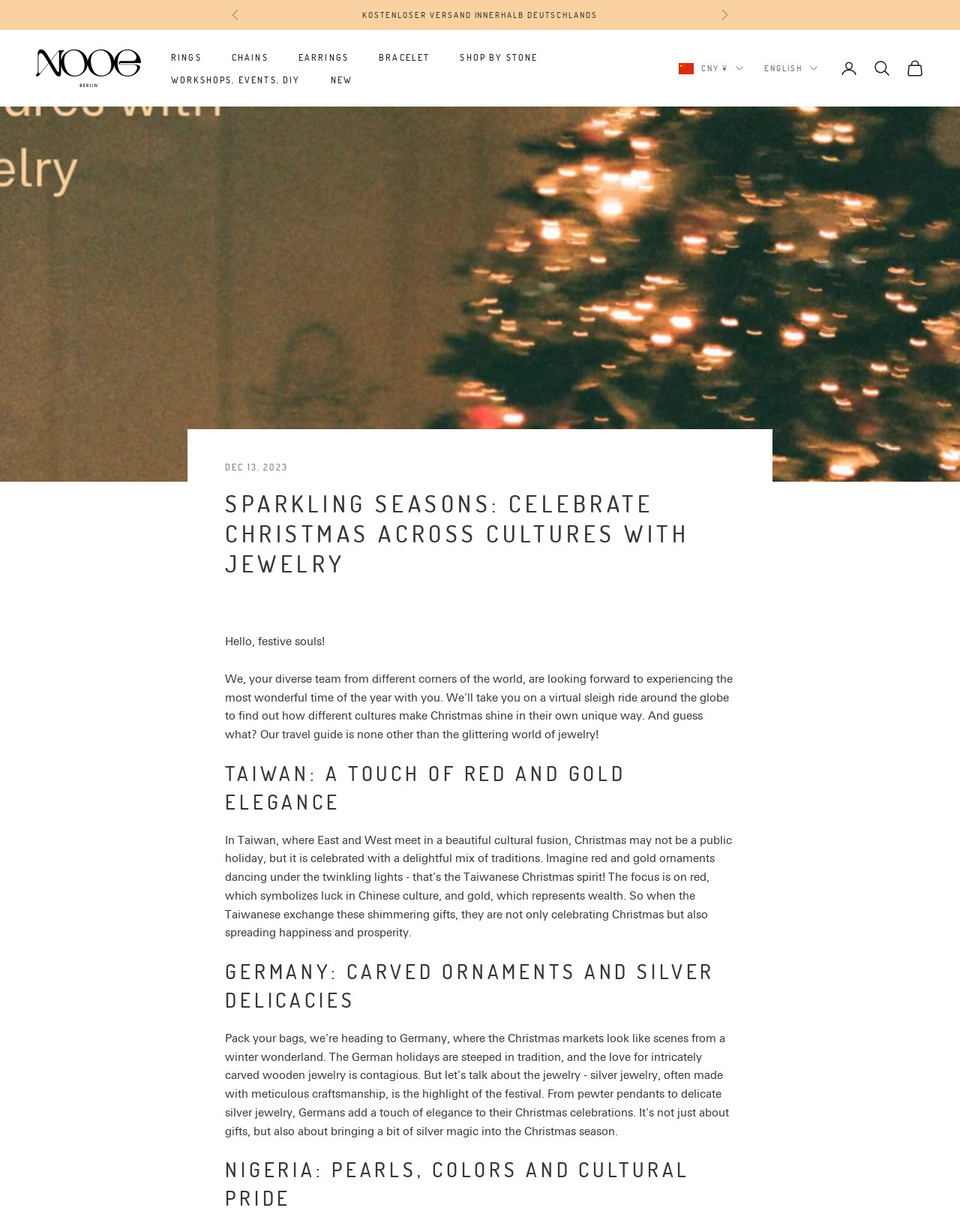What is the main title displayed on this webpage?

SPARKLING SEASONS: CELEBRATE CHRISTMAS ACROSS CULTURES WITH JEWELRY